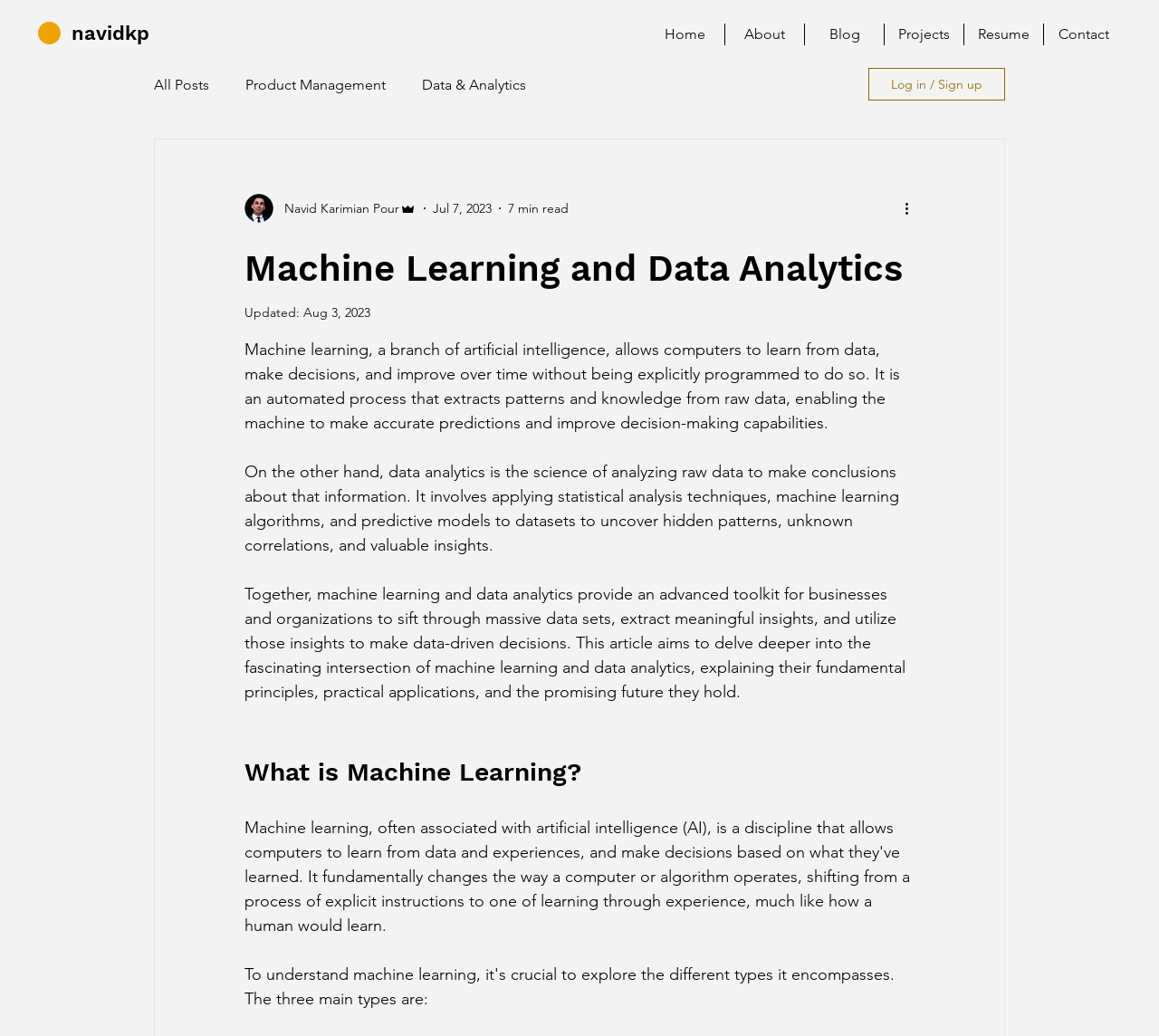What is the author's name?
From the details in the image, provide a complete and detailed answer to the question.

The author's name can be found in the top-right corner of the webpage, where it says 'Navid Karimian Pour' next to the writer's picture.